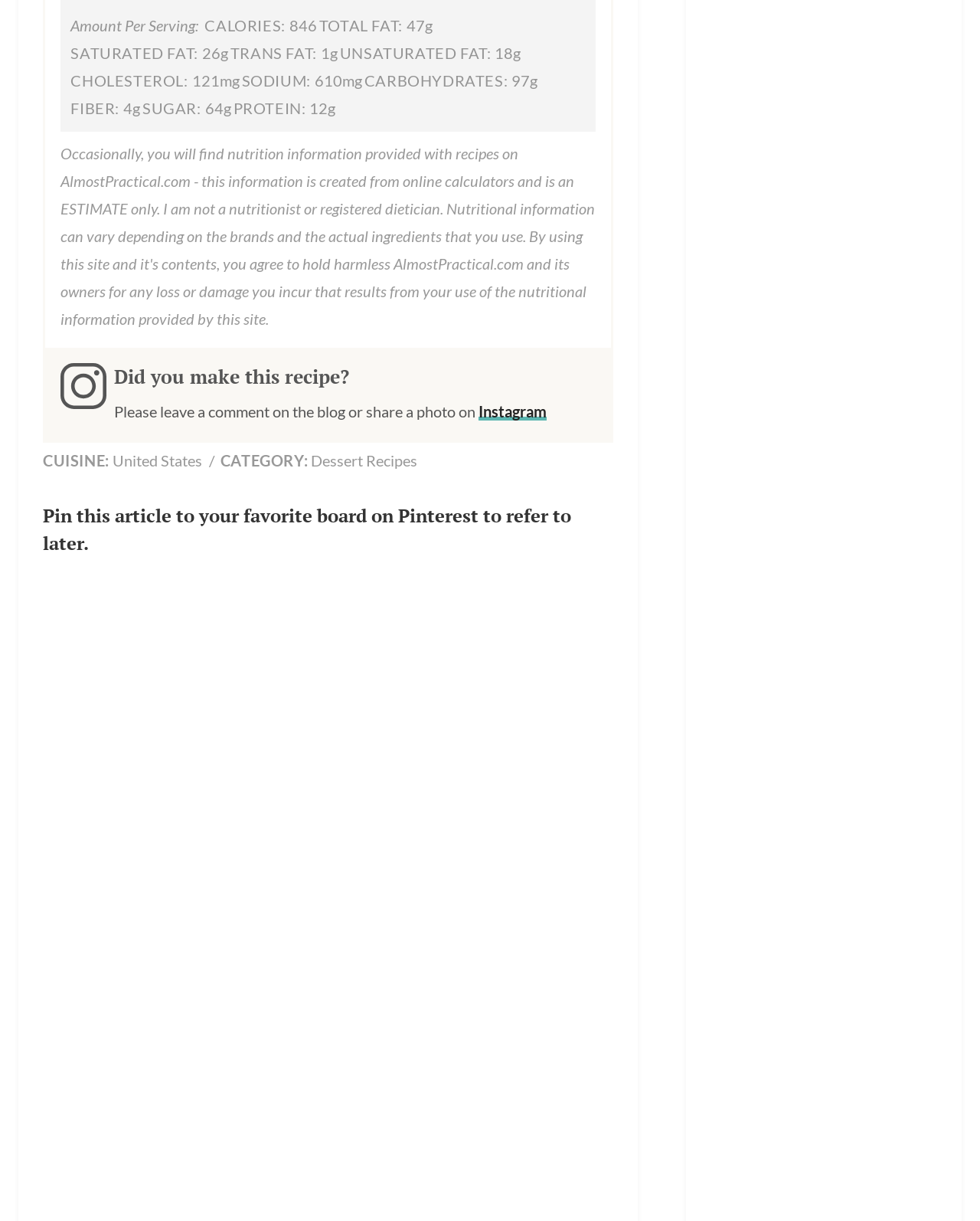Review the image closely and give a comprehensive answer to the question: What is the amount of calories per serving?

The answer can be found in the nutrition facts section of the webpage, where it is listed as 'CALORIES: 846'.